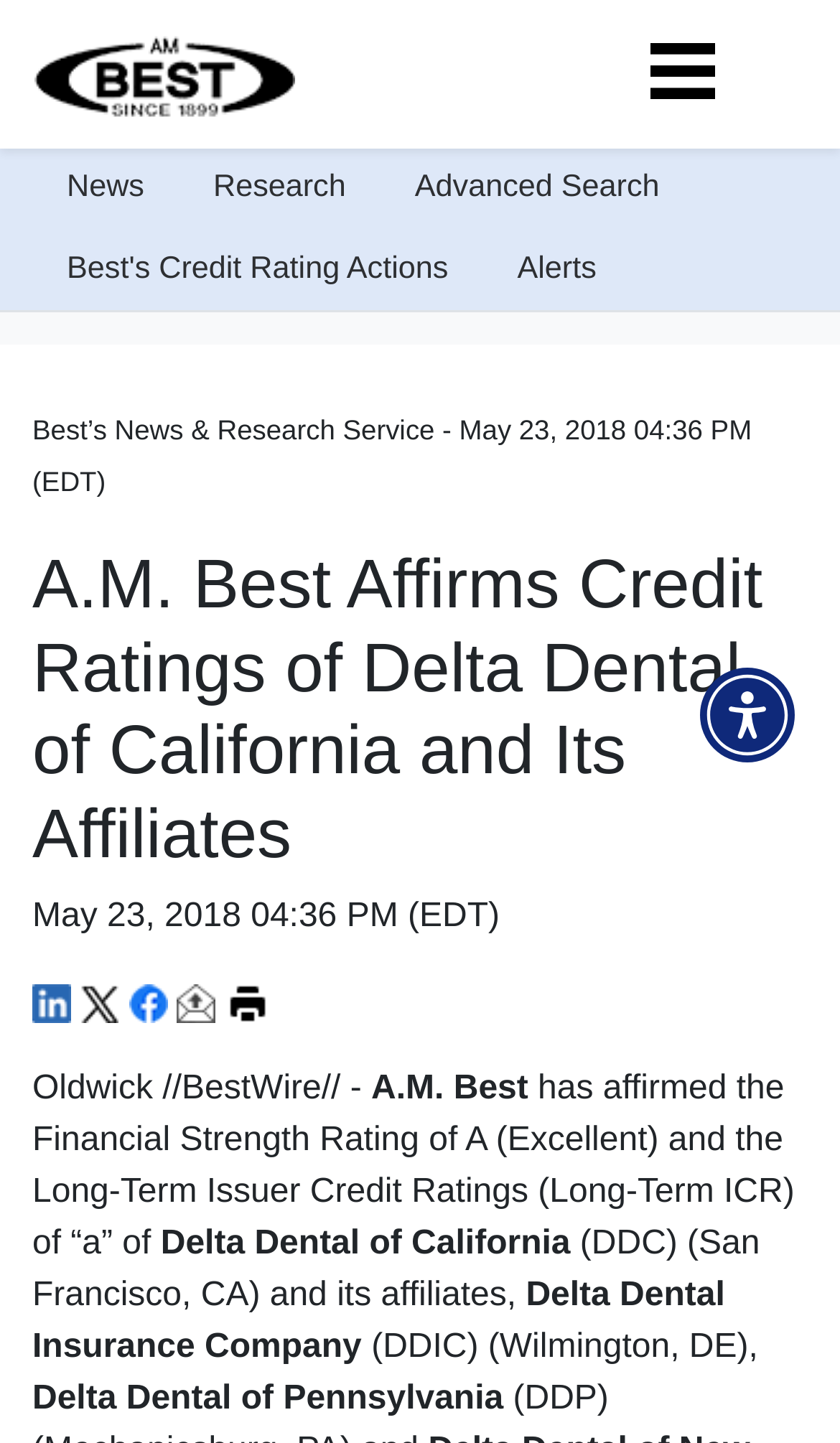Find the bounding box coordinates of the element to click in order to complete this instruction: "Open the LinkedIn page in a new tab". The bounding box coordinates must be four float numbers between 0 and 1, denoted as [left, top, right, bottom].

[0.038, 0.682, 0.085, 0.707]